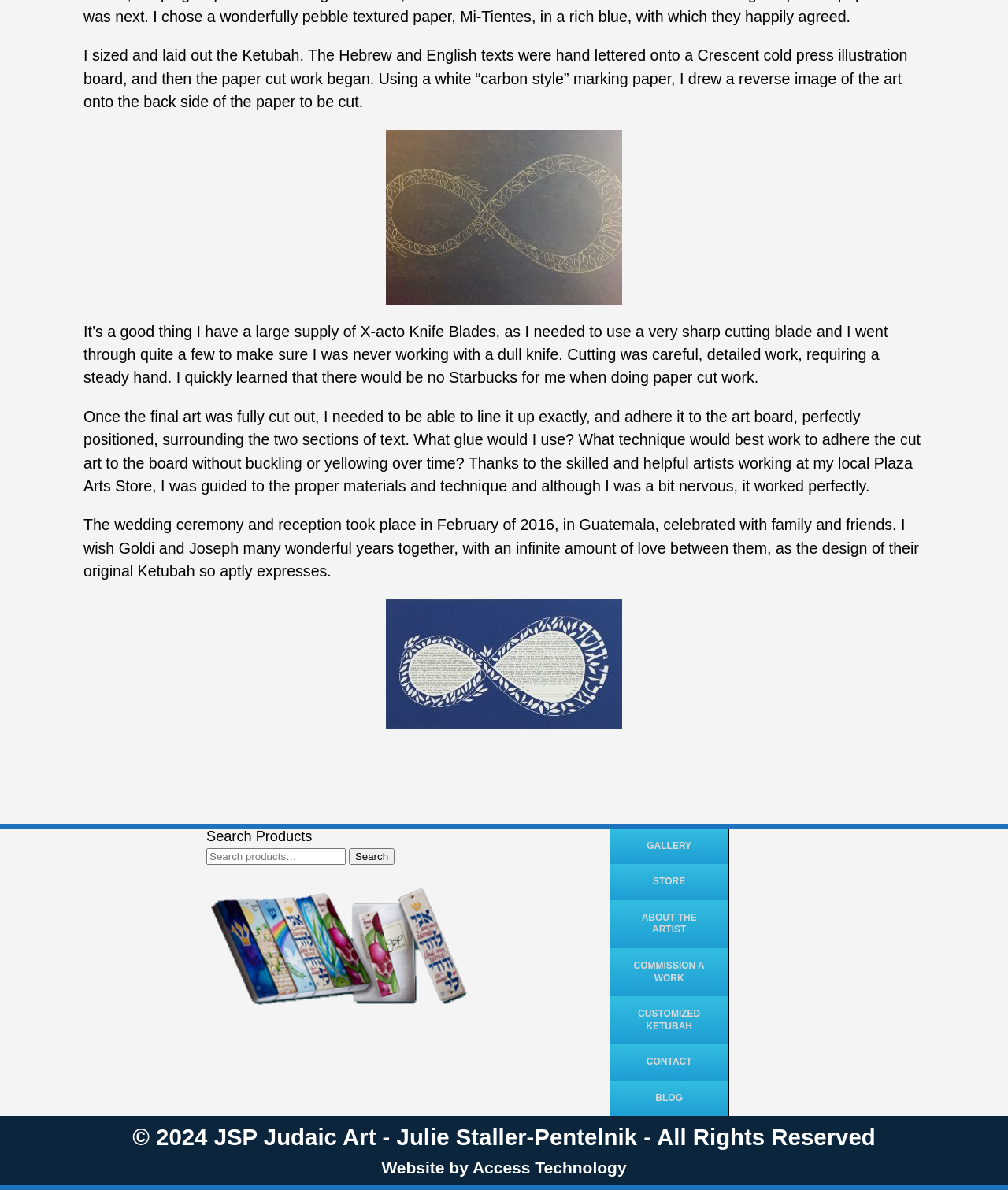Bounding box coordinates must be specified in the format (top-left x, top-left y, bottom-right x, bottom-right y). All values should be floating point numbers between 0 and 1. What are the bounding box coordinates of the UI element described as: Photographs

None